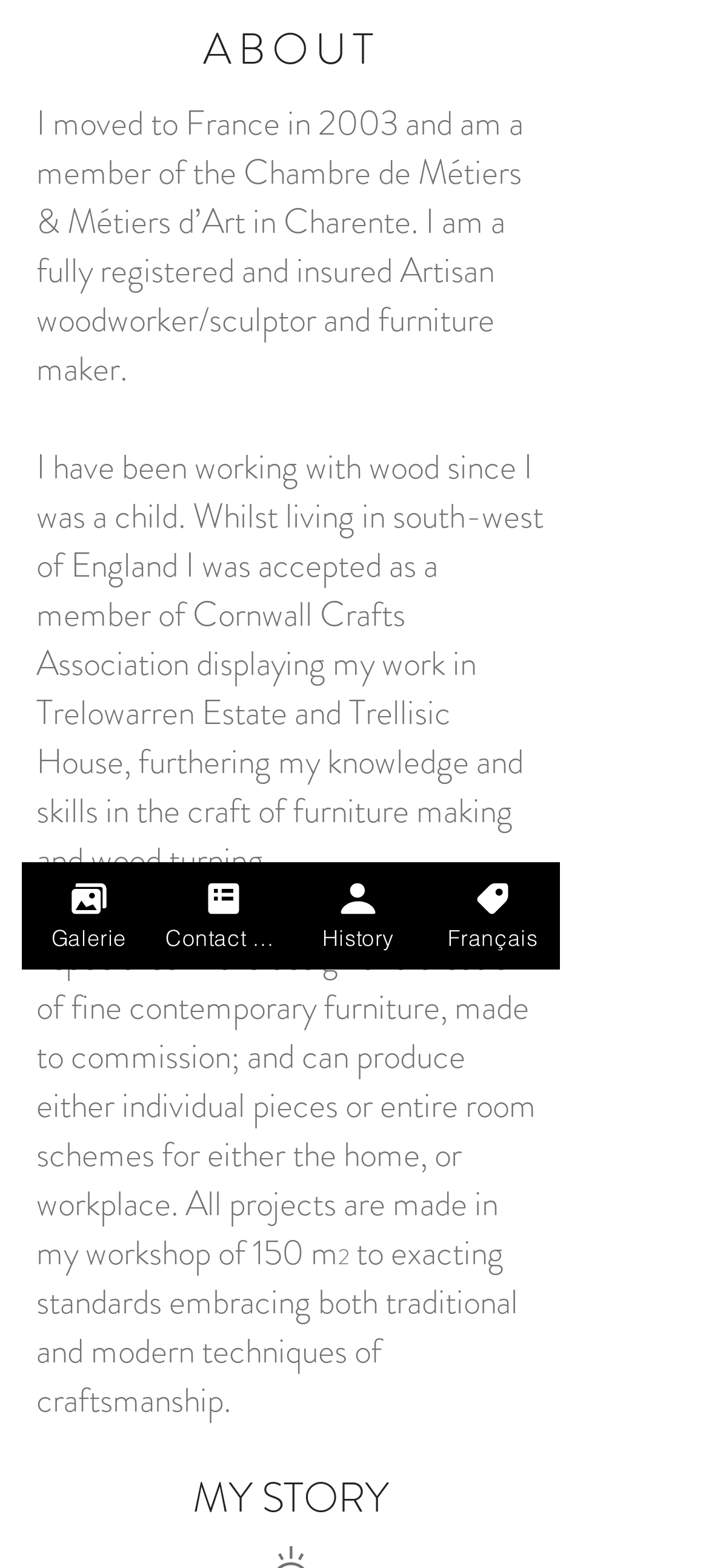Provide a thorough description of this webpage.

The webpage is about Robert Blackburn, an artisan woodworker, sculptor, and furniture maker based in France. At the top of the page, there is a large heading "ABOUT" followed by a brief introduction to Robert Blackburn, mentioning his registration and insurance as an Artisan woodworker/sculptor and furniture maker. Below this introduction, there is a paragraph describing his background, including his move to France in 2003 and his membership in the Chambre de Métiers & Métiers d’Art in Charente.

Further down, there is another paragraph detailing his experience working with wood since childhood and his membership in the Cornwall Crafts Association. The next paragraph describes his specialization in designing and creating fine contemporary furniture, made to commission, and his ability to produce individual pieces or entire room schemes.

To the right of these paragraphs, there are four links: "Galerie", "Contact Form", "History", and "Français", each accompanied by a small image. These links are positioned horizontally, with "Galerie" on the left and "Français" on the right.

Below the main content, there is a section titled "MY STORY", which appears to be a separate region on the page.